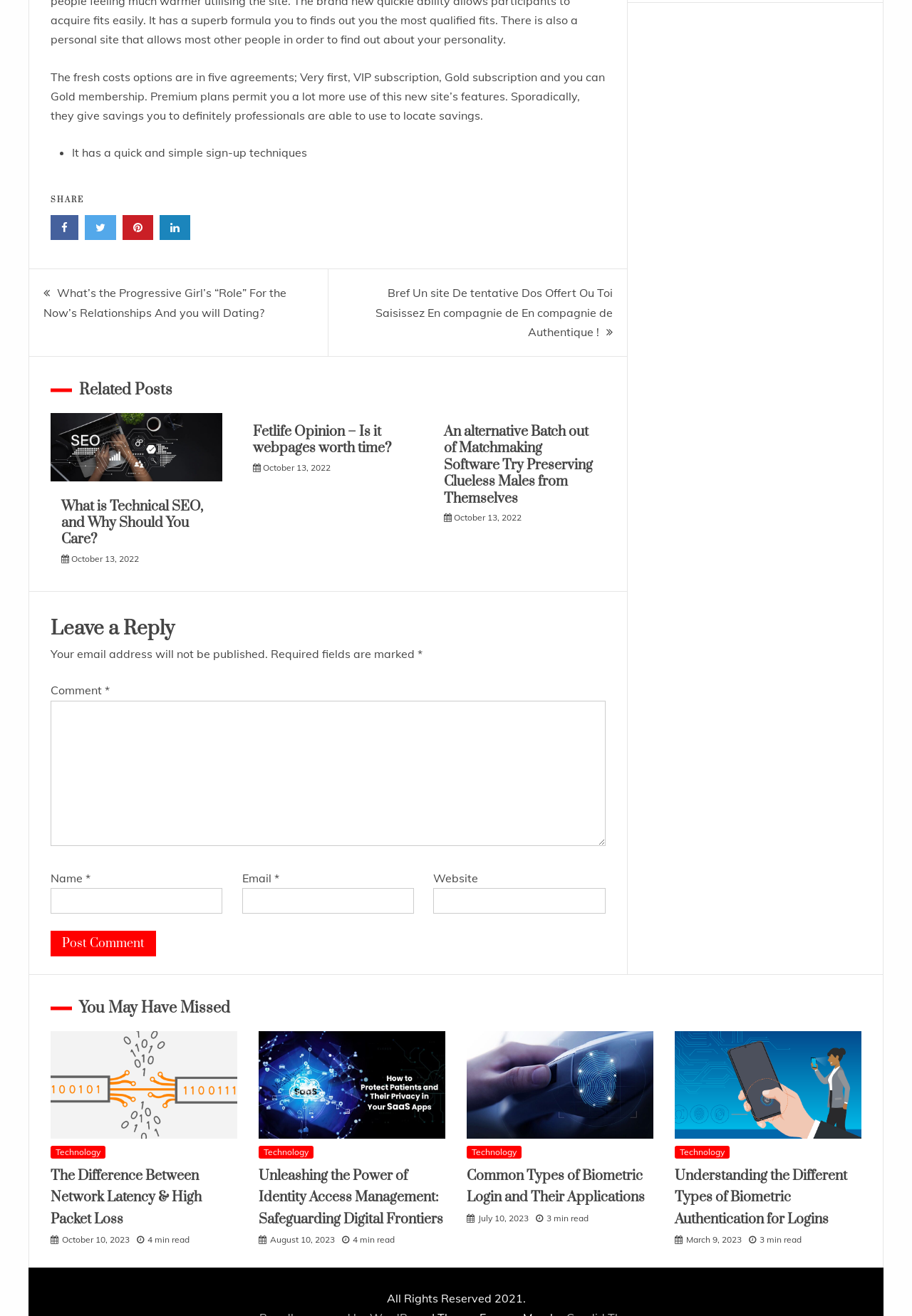Locate the bounding box coordinates of the clickable region necessary to complete the following instruction: "Click the 'Post Comment' button". Provide the coordinates in the format of four float numbers between 0 and 1, i.e., [left, top, right, bottom].

[0.055, 0.707, 0.171, 0.727]